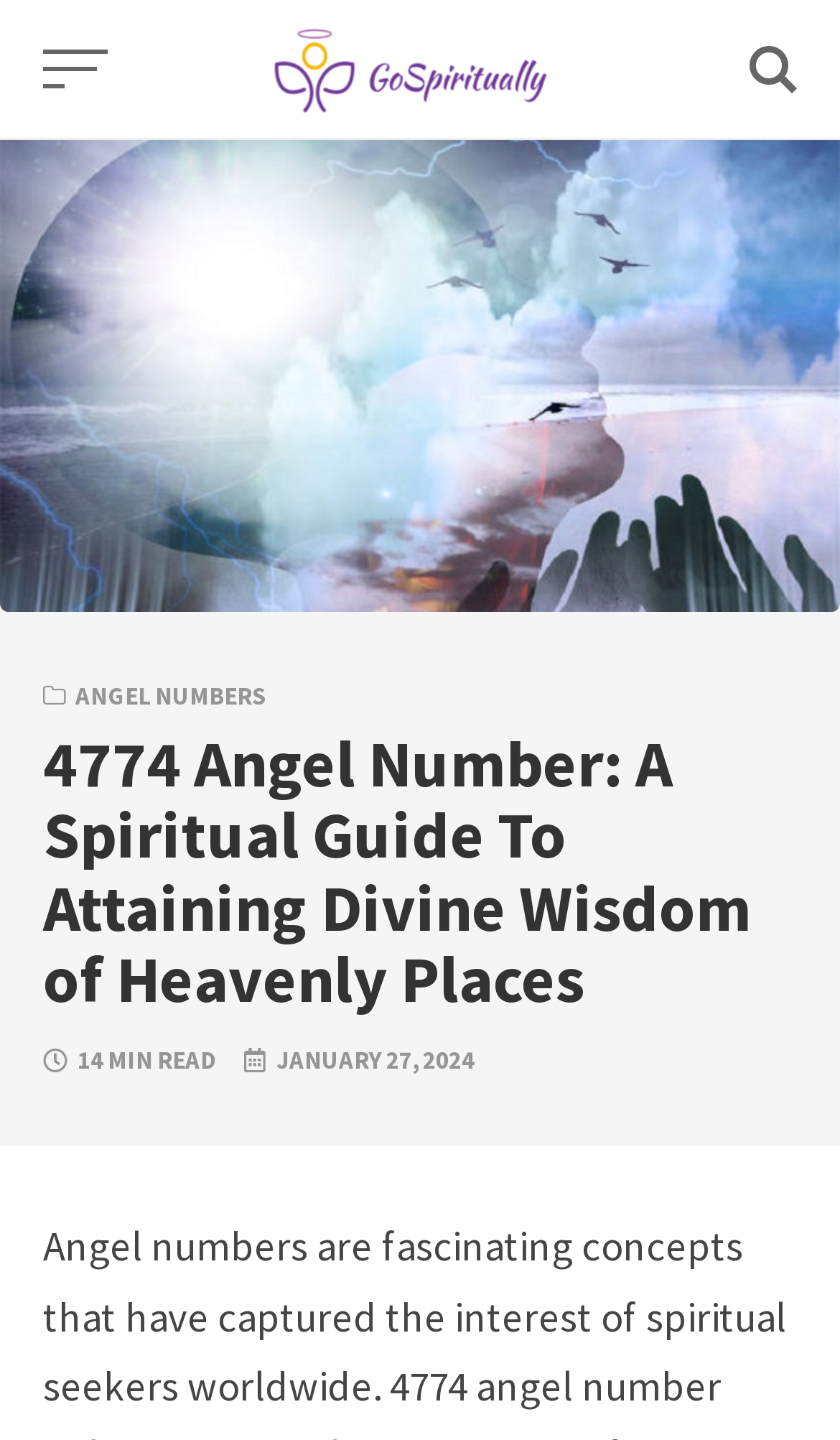Based on the element description: "Sheila Kennedy", identify the UI element and provide its bounding box coordinates. Use four float numbers between 0 and 1, [left, top, right, bottom].

None